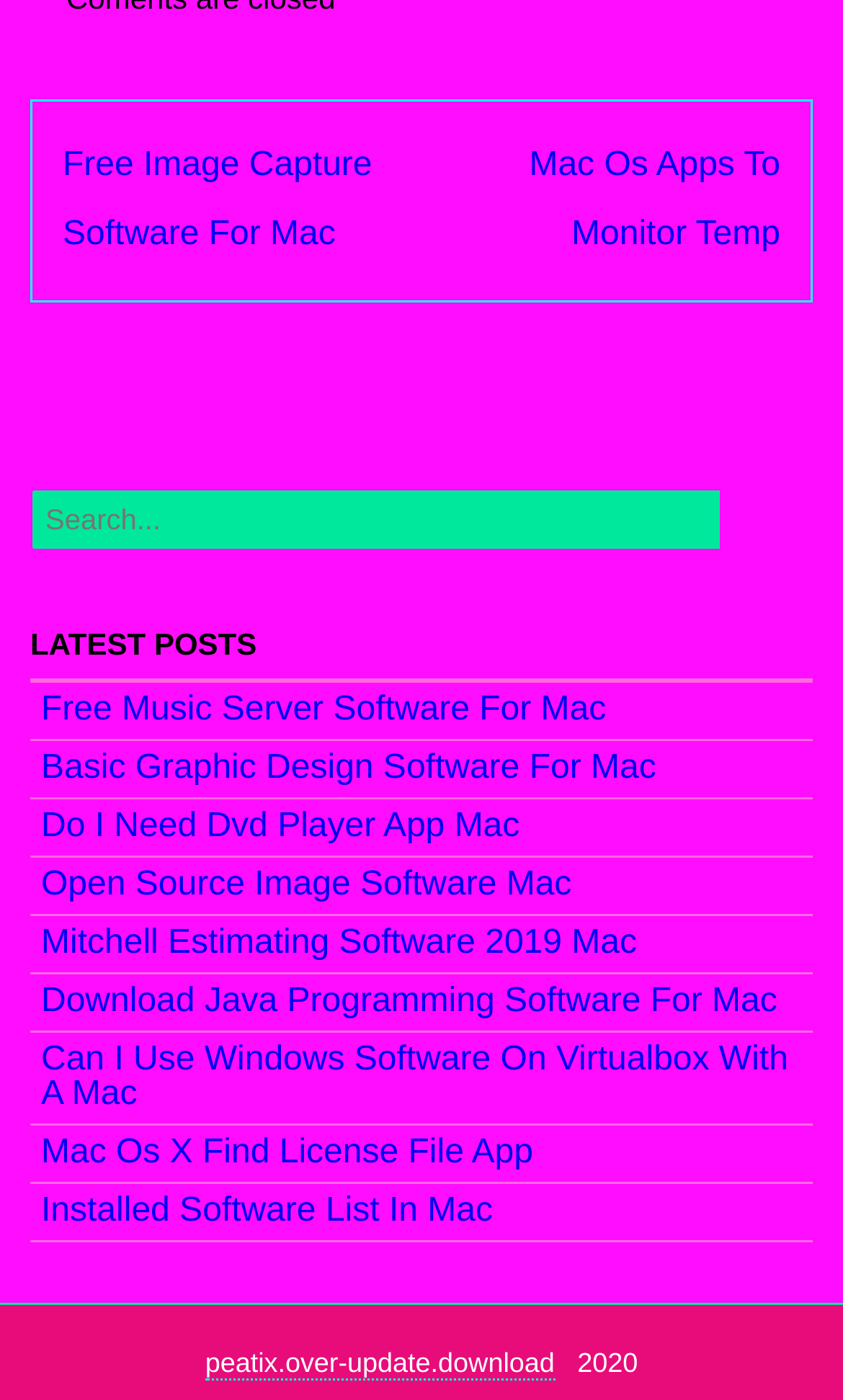Reply to the question with a brief word or phrase: What is the purpose of the search box?

To search for content